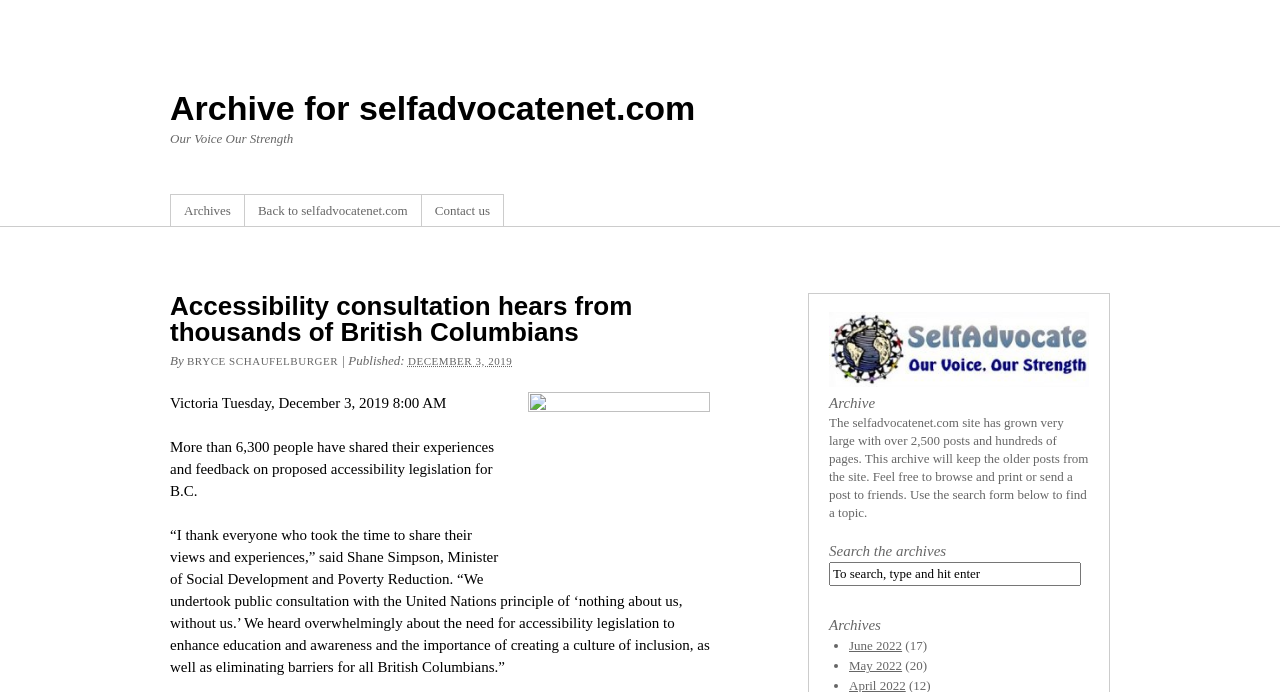Please locate the UI element described by "Bryce Schaufelburger" and provide its bounding box coordinates.

[0.146, 0.513, 0.264, 0.53]